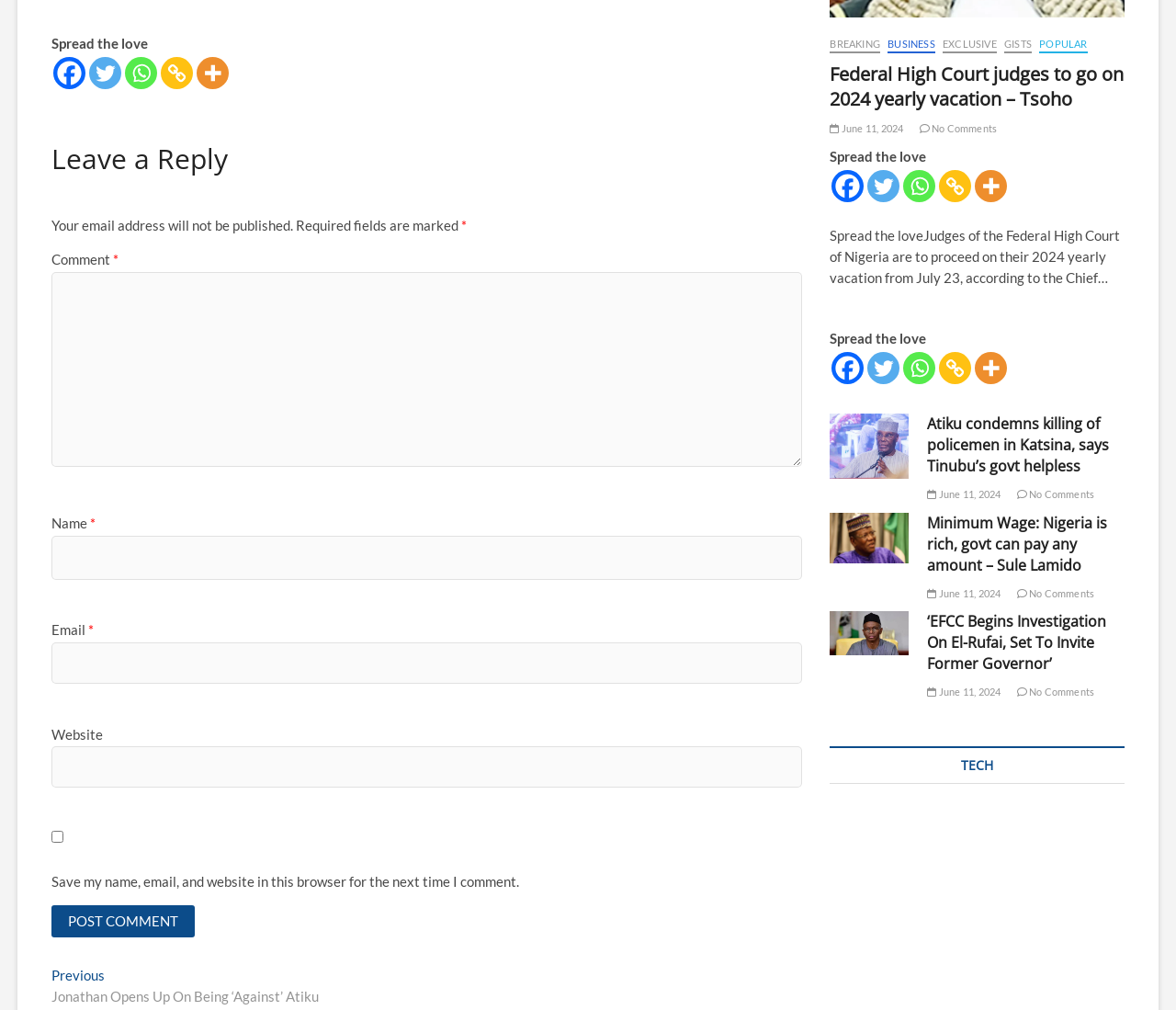Provide a brief response in the form of a single word or phrase:
What is the function of the 'Save my name, email, and website in this browser for the next time I comment' checkbox?

To save user data